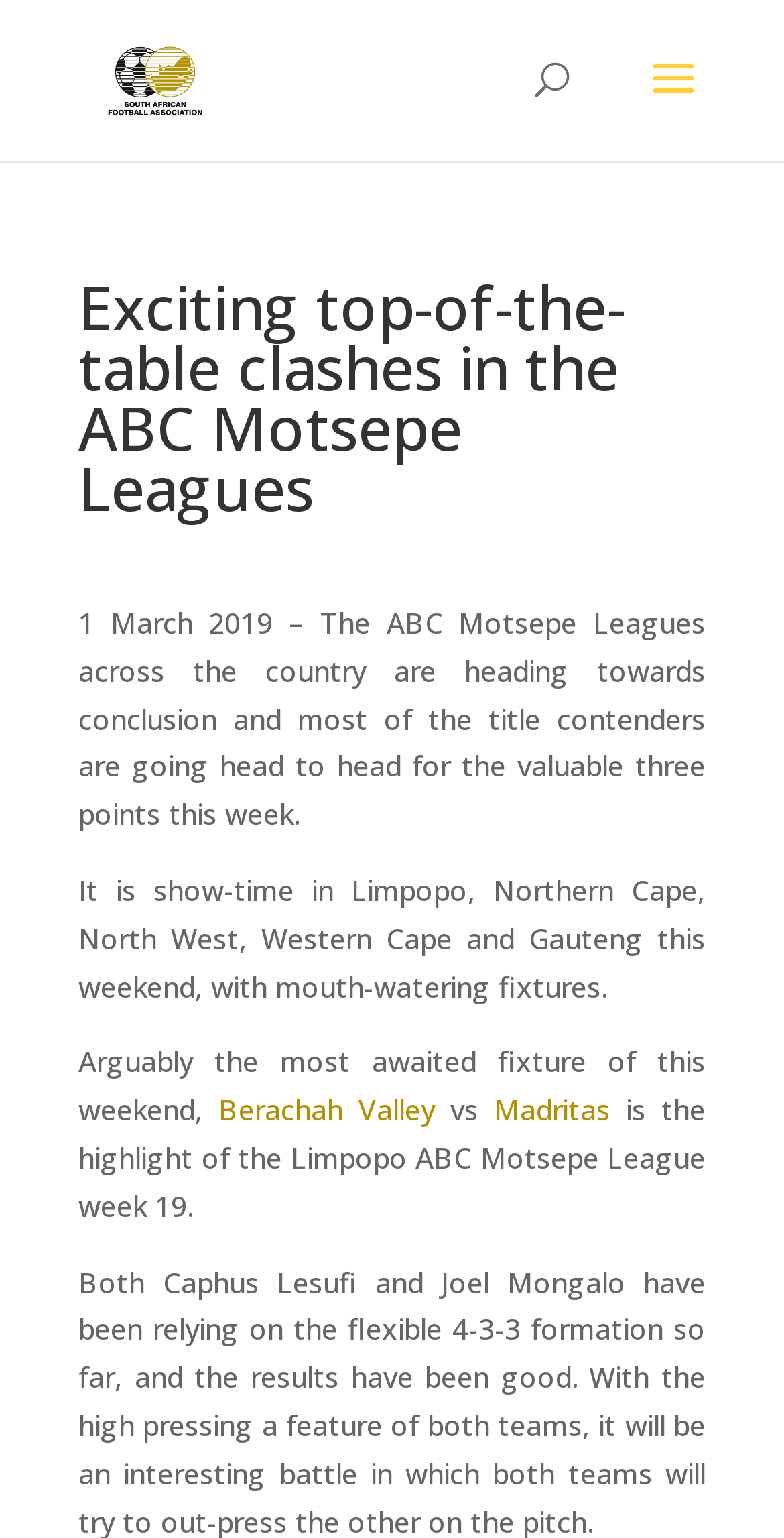In which province is the highlight of the week 19 taking place?
Give a detailed and exhaustive answer to the question.

The province is mentioned in the third paragraph of the article, which states '...is the highlight of the Limpopo ABC Motsepe League week 19...'.